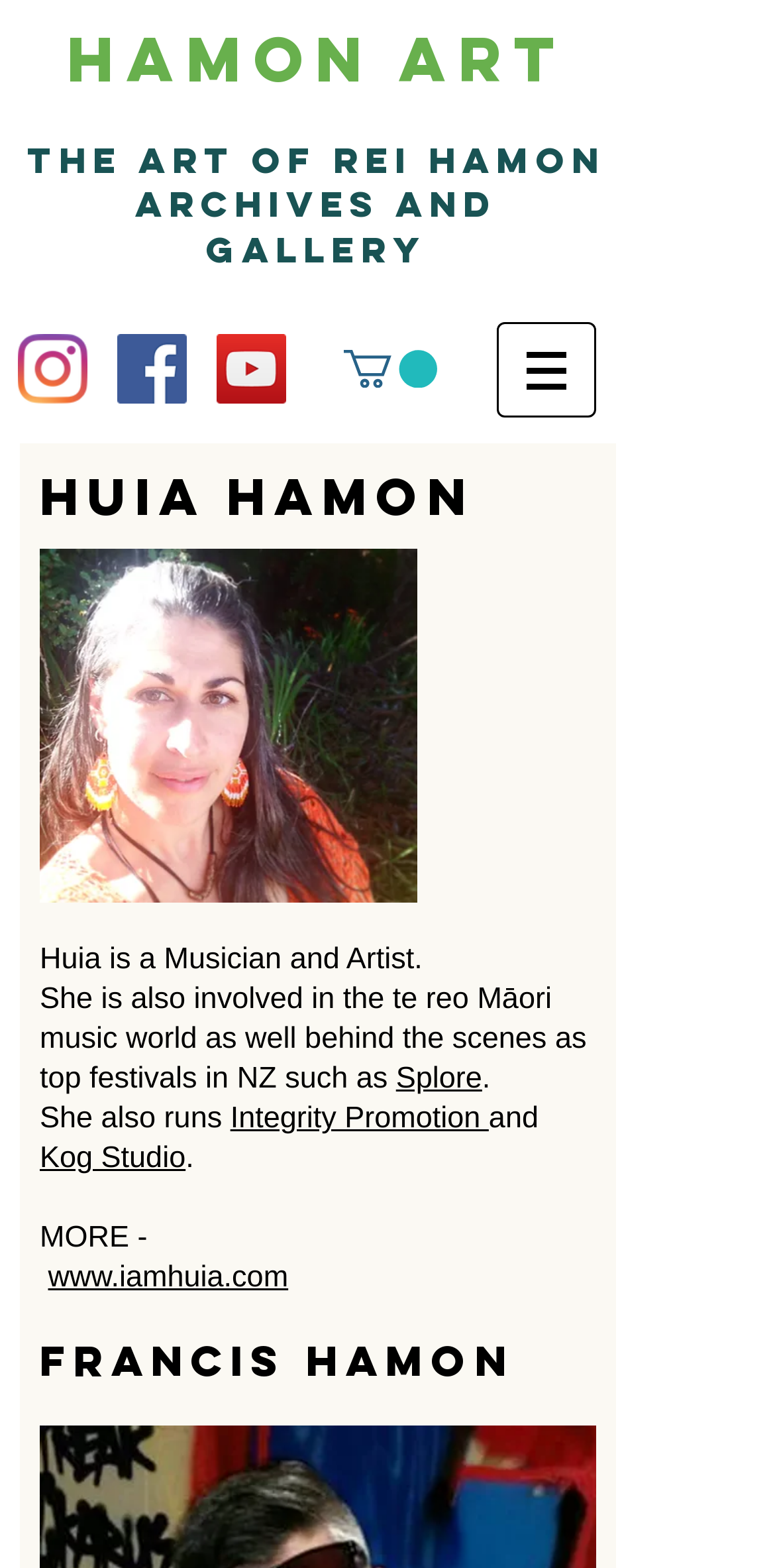Predict the bounding box for the UI component with the following description: "Integrity Promotion".

[0.297, 0.703, 0.631, 0.724]